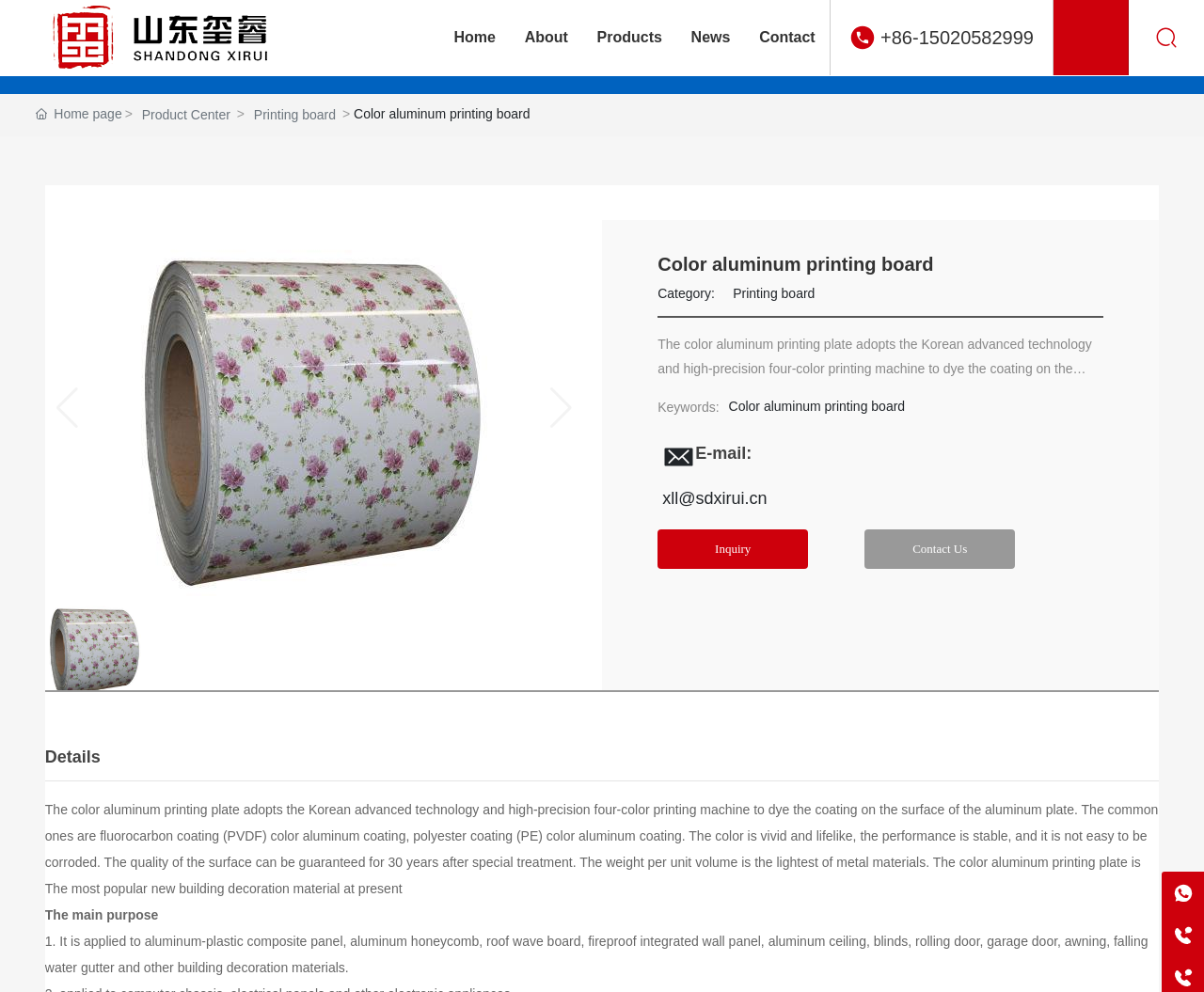Please specify the bounding box coordinates of the clickable region necessary for completing the following instruction: "Click on the 'Home' link". The coordinates must consist of four float numbers between 0 and 1, i.e., [left, top, right, bottom].

[0.365, 0.0, 0.424, 0.076]